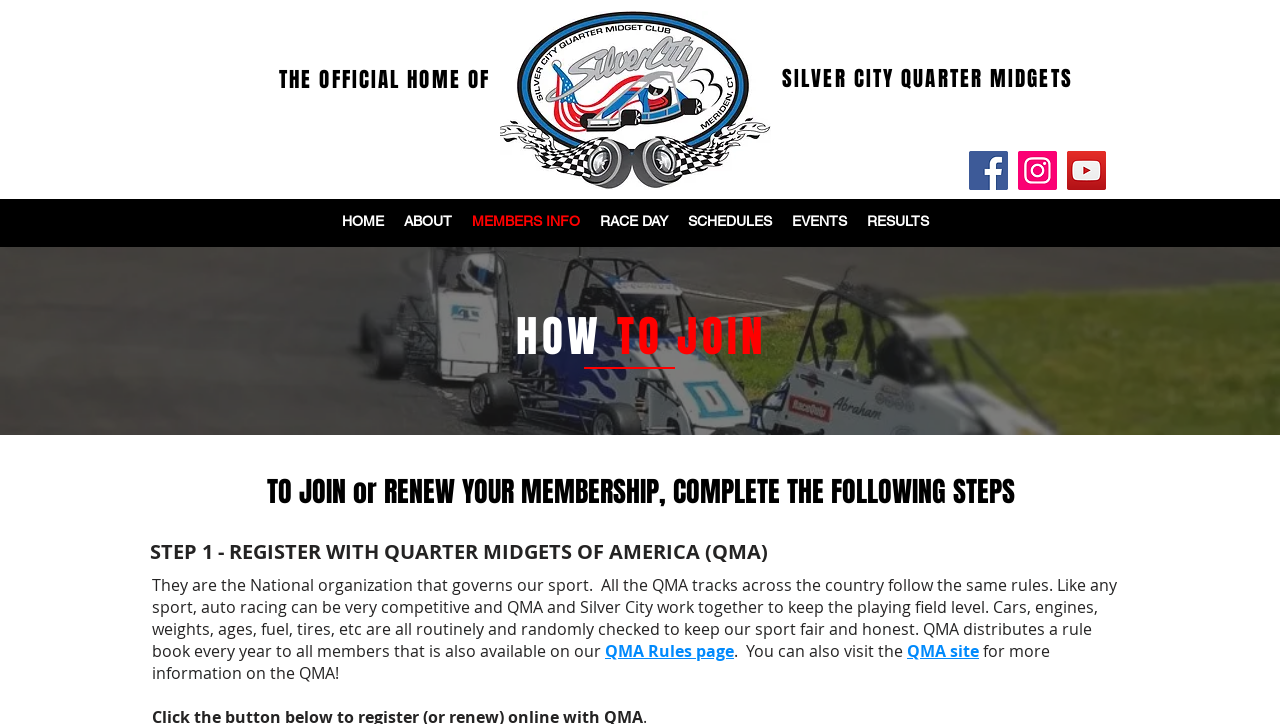Can you specify the bounding box coordinates for the region that should be clicked to fulfill this instruction: "Share on Twitter".

None